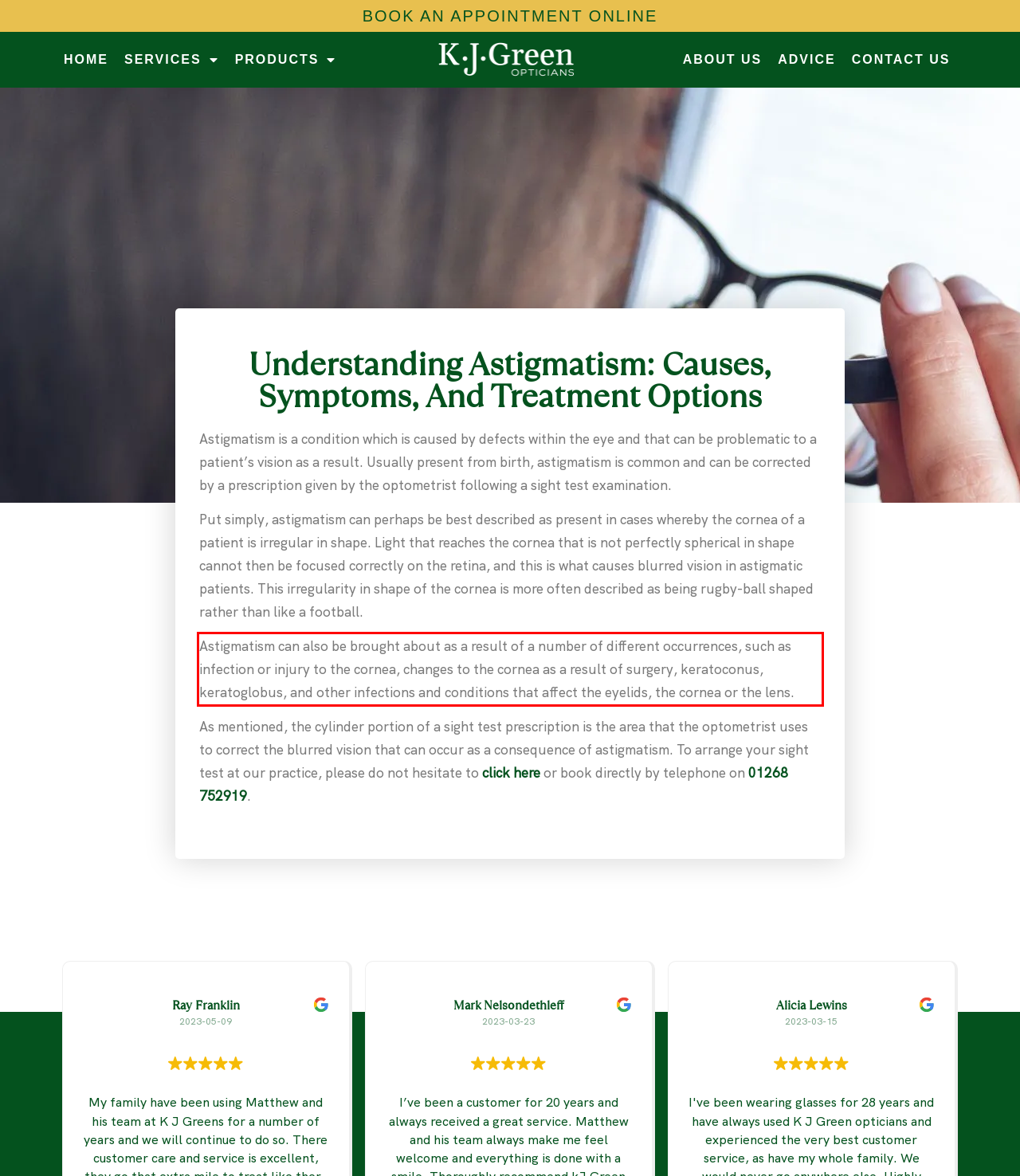Analyze the screenshot of the webpage that features a red bounding box and recognize the text content enclosed within this red bounding box.

Astigmatism can also be brought about as a result of a number of different occurrences, such as infection or injury to the cornea, changes to the cornea as a result of surgery, keratoconus, keratoglobus, and other infections and conditions that affect the eyelids, the cornea or the lens.